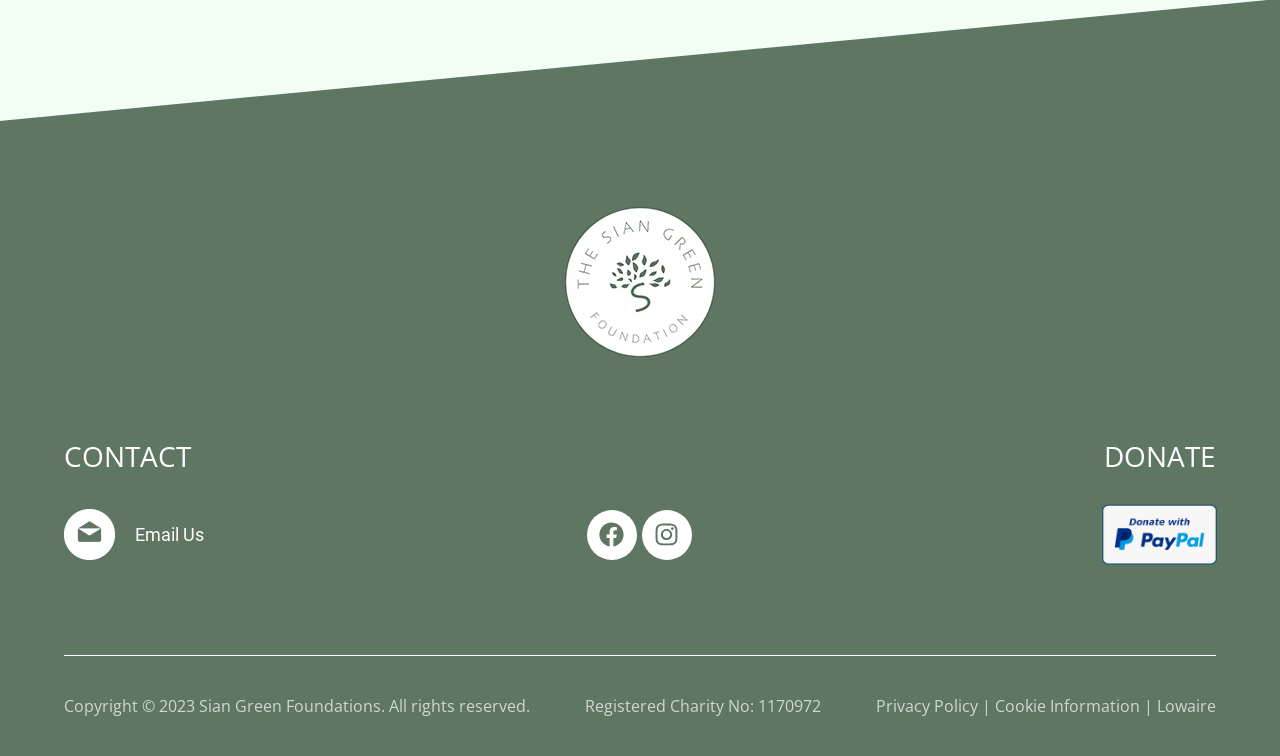With reference to the image, please provide a detailed answer to the following question: How many social media links are there?

There are two social media links, one for Facebook and one for Instagram, located in the middle of the webpage.